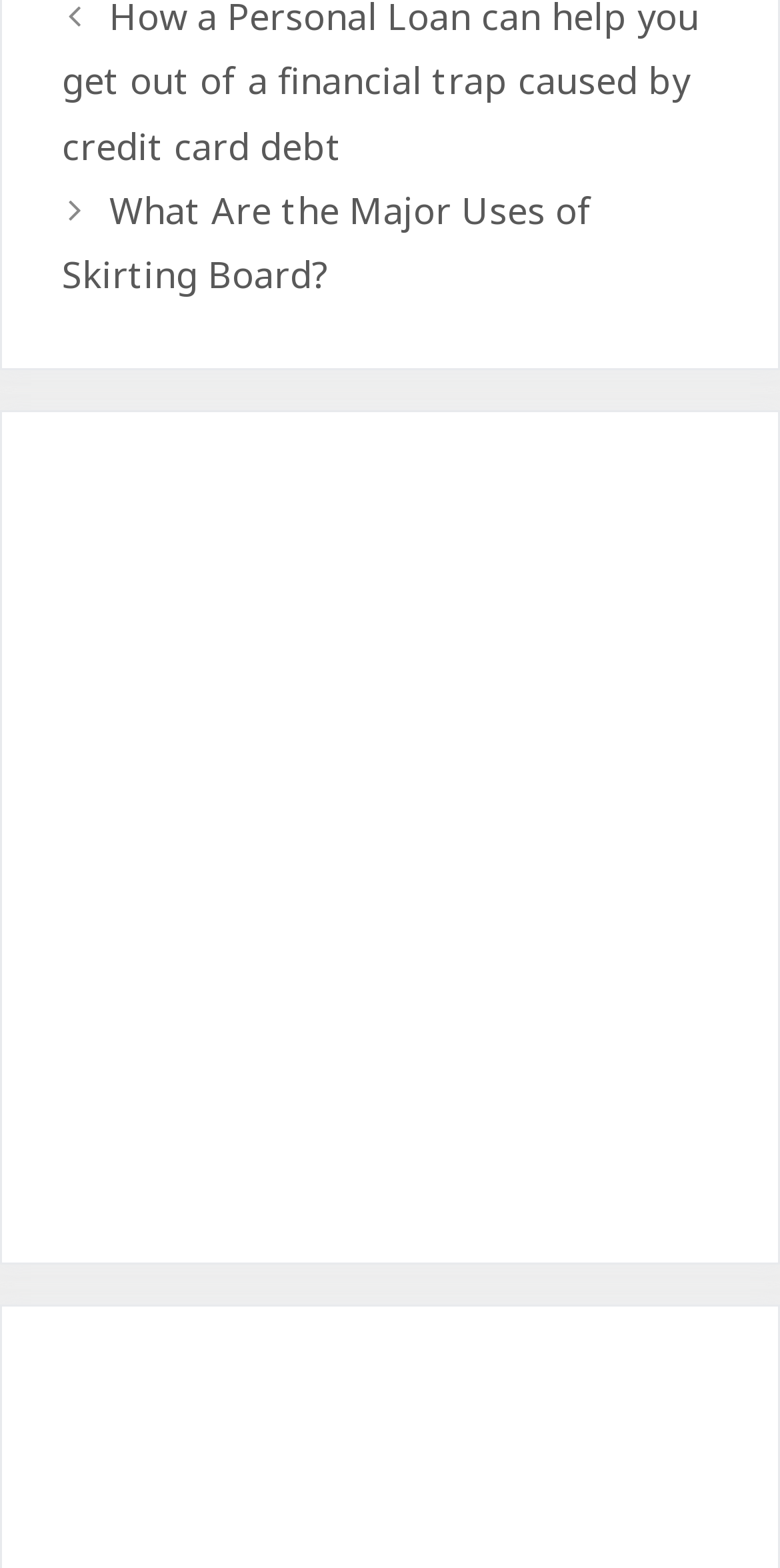Please give a concise answer to this question using a single word or phrase: 
What is the last link about?

IPL Betting